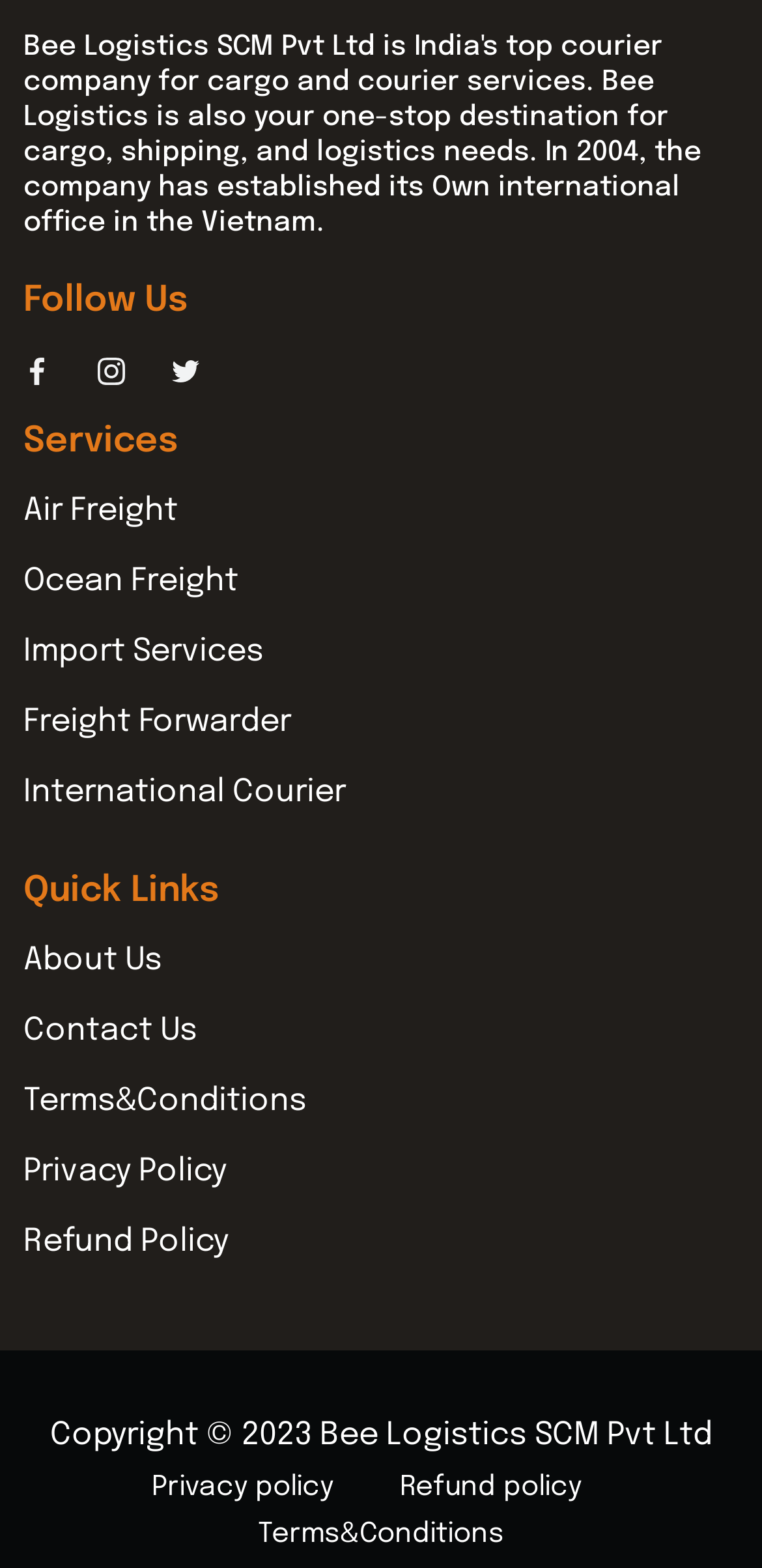Show me the bounding box coordinates of the clickable region to achieve the task as per the instruction: "Check refund policy".

[0.031, 0.776, 0.403, 0.811]